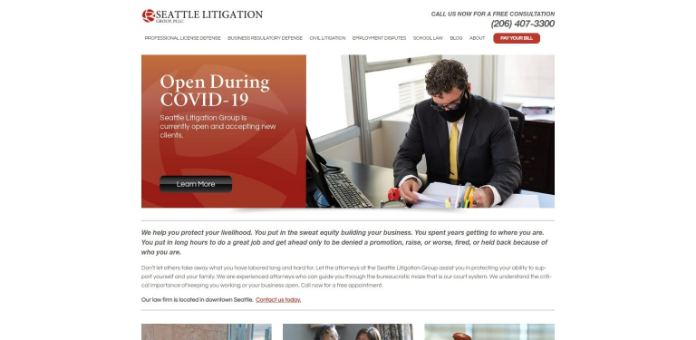What kind of atmosphere is suggested by the office environment?
Provide a comprehensive and detailed answer to the question.

The modern office environment in the background of the image suggests a focused and professional atmosphere, which is conducive to providing high-quality legal services to clients.